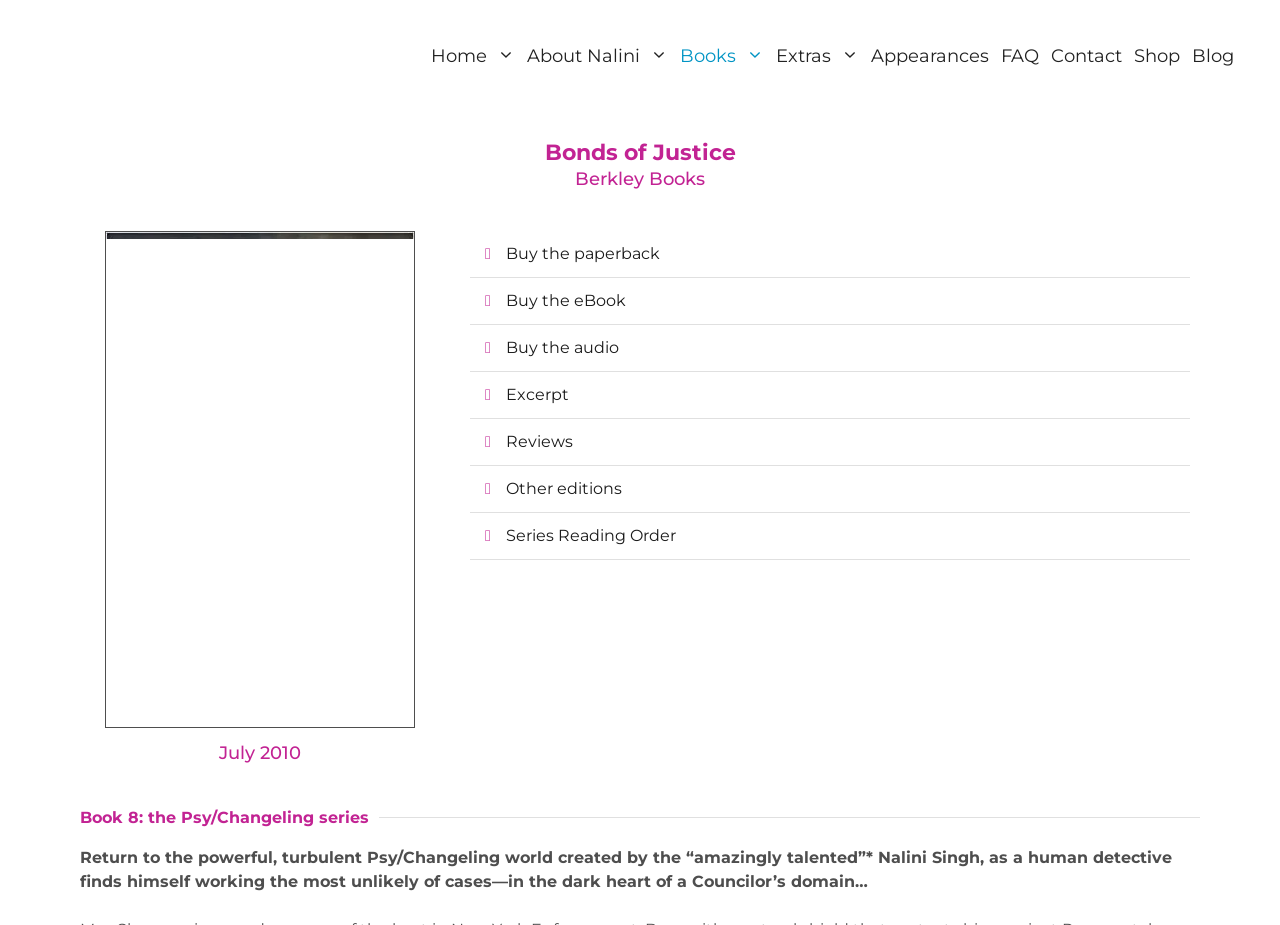Give a detailed account of the webpage, highlighting key information.

The webpage is about Nalini Singh, a New York Times bestselling author, and specifically features her book "Bonds of Justice". At the top of the page, there is a banner with the site title "Nalini Singh :: NYT bestselling author" accompanied by an image of the author. Below the banner, a navigation menu with 9 links is situated, including "Home", "About Nalini", "Books", and others.

The main content of the page is dedicated to "Bonds of Justice", with a heading and a subheading "Berkley Books" and "July 2010", respectively. An image of the book cover is displayed on the left side of the page. On the right side, there are 5 buttons to purchase the book in different formats: paperback, eBook, audio, as well as to read an excerpt and access reviews. Each button has a brief description.

Below the book information, there is a brief summary of the book, which describes the story as a human detective working in the dark heart of a Councilor's domain in the Psy/Changeling world. Finally, at the bottom of the page, there is a note about the book being part of the Psy/Changeling series, with a specific reading order.